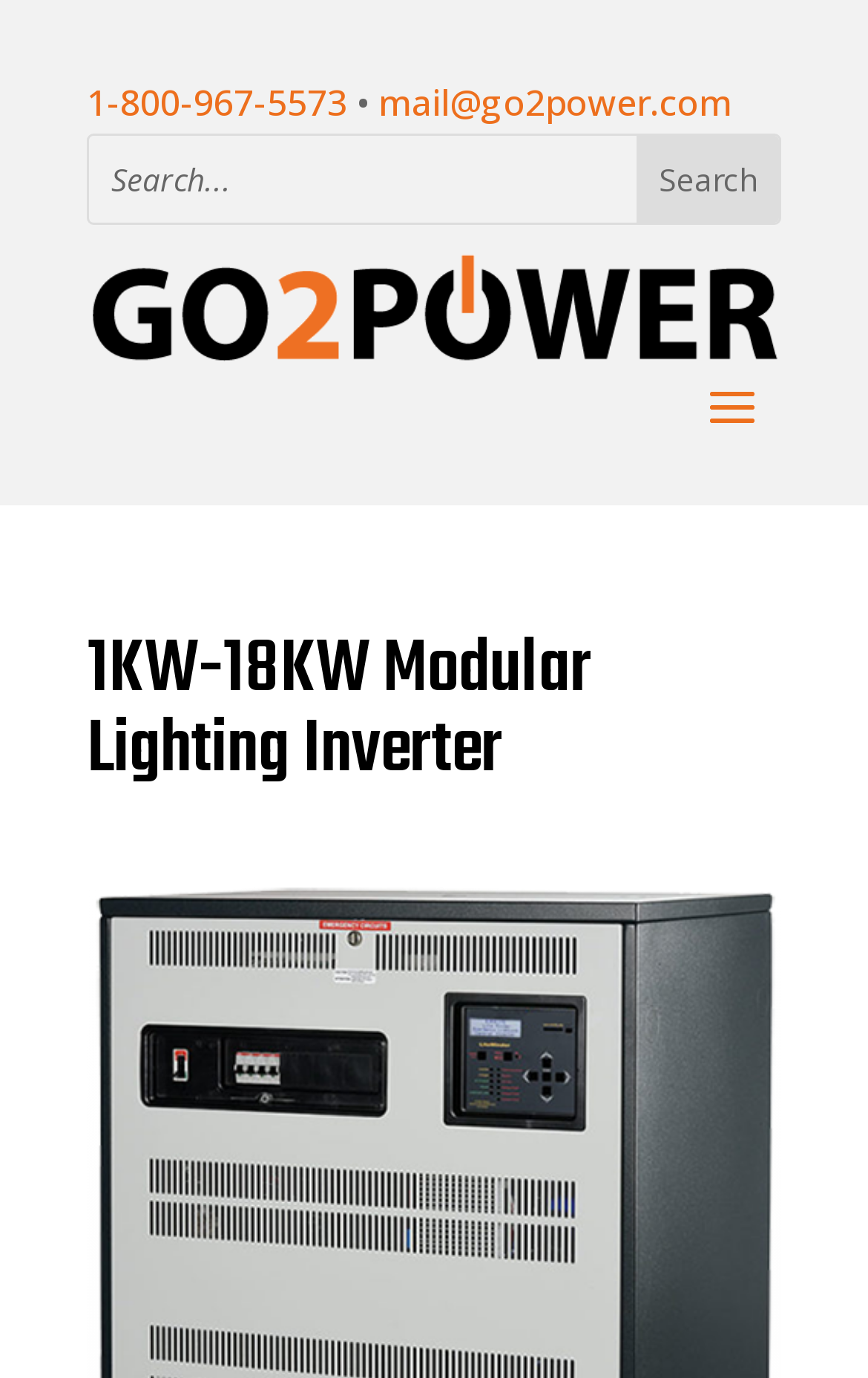Answer the question below using just one word or a short phrase: 
What is the email address for contact?

mail@go2power.com